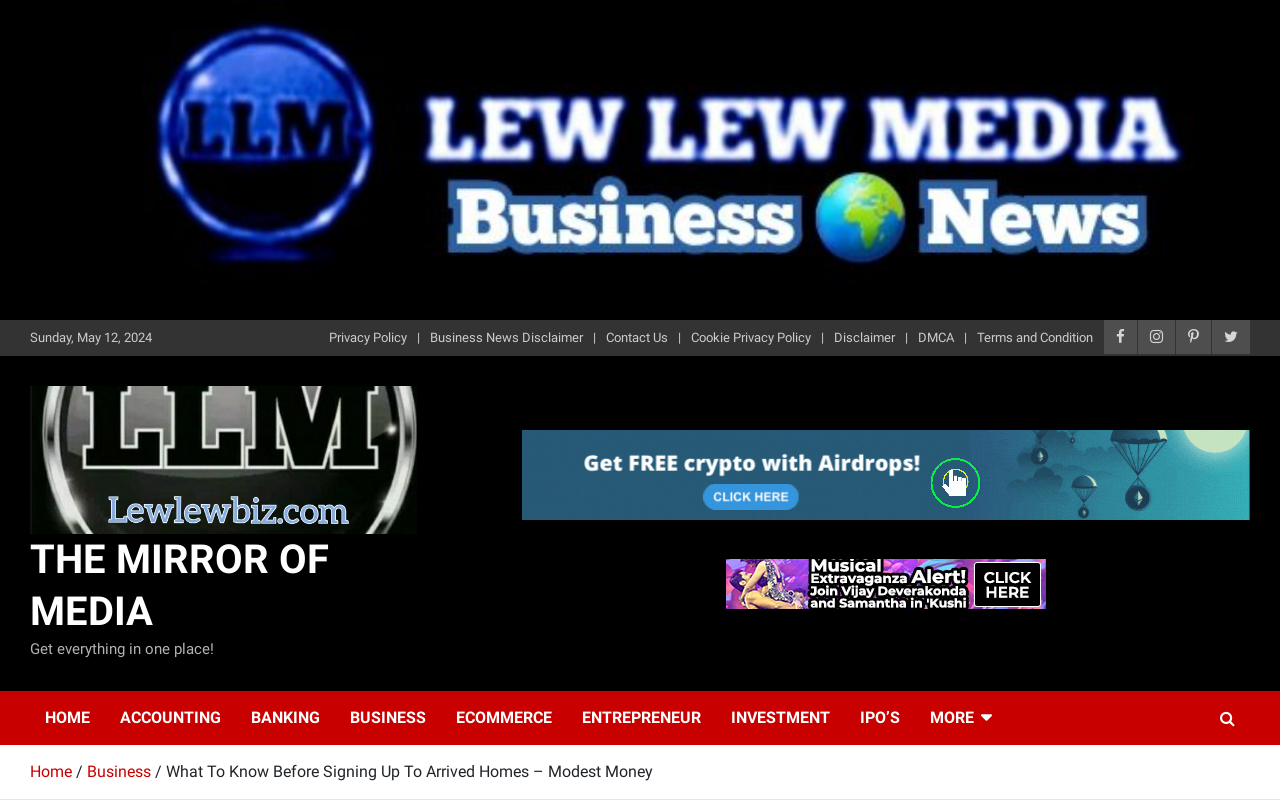What is the name of the website? Refer to the image and provide a one-word or short phrase answer.

THE MIRROR OF MEDIA